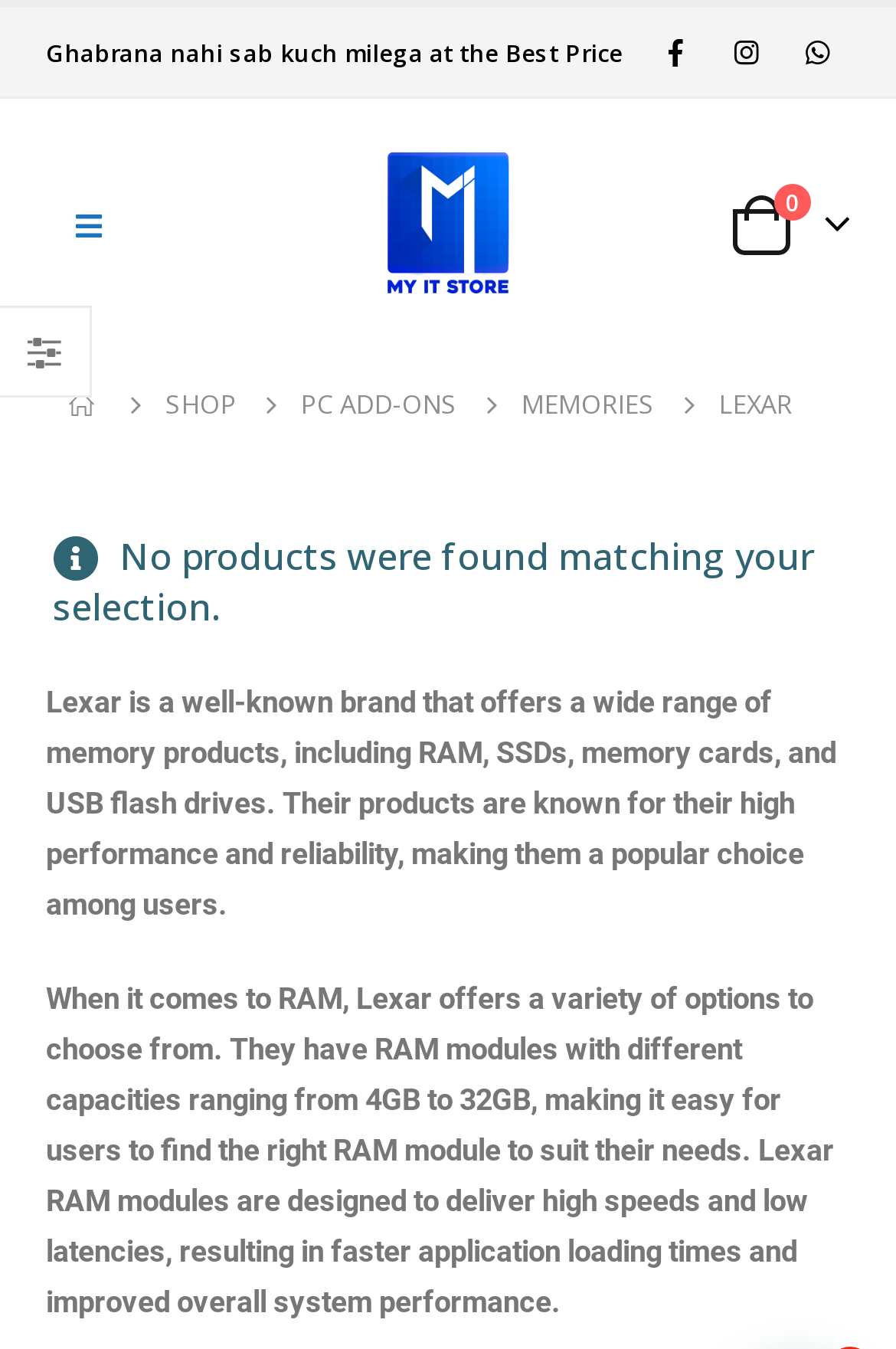Look at the image and answer the question in detail:
What is the purpose of Lexar RAM modules?

According to the webpage, Lexar RAM modules are designed to deliver high speeds and low latencies, resulting in faster application loading times and improved overall system performance.